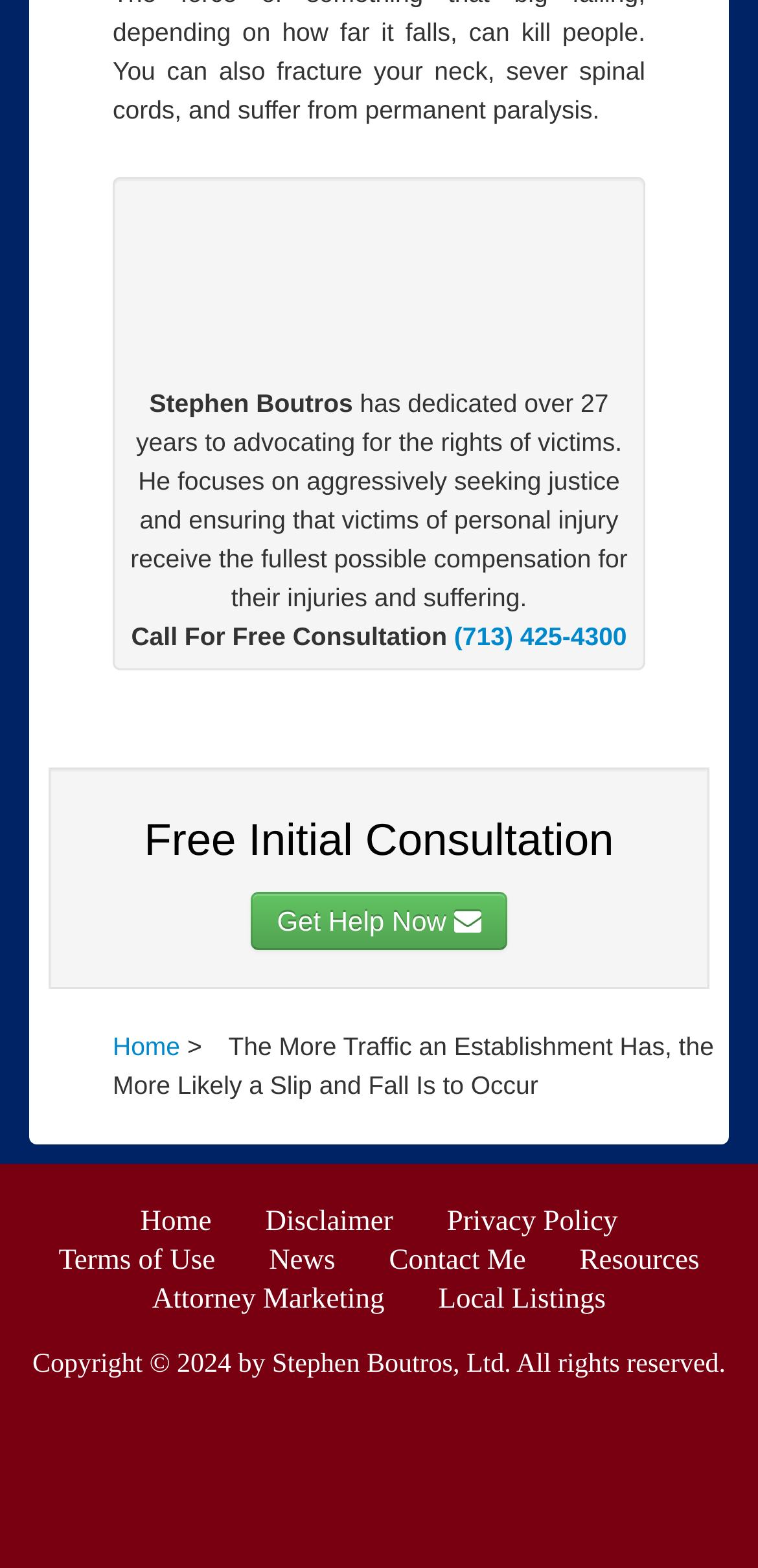Extract the bounding box of the UI element described as: "Get Help Now".

[0.332, 0.569, 0.668, 0.606]